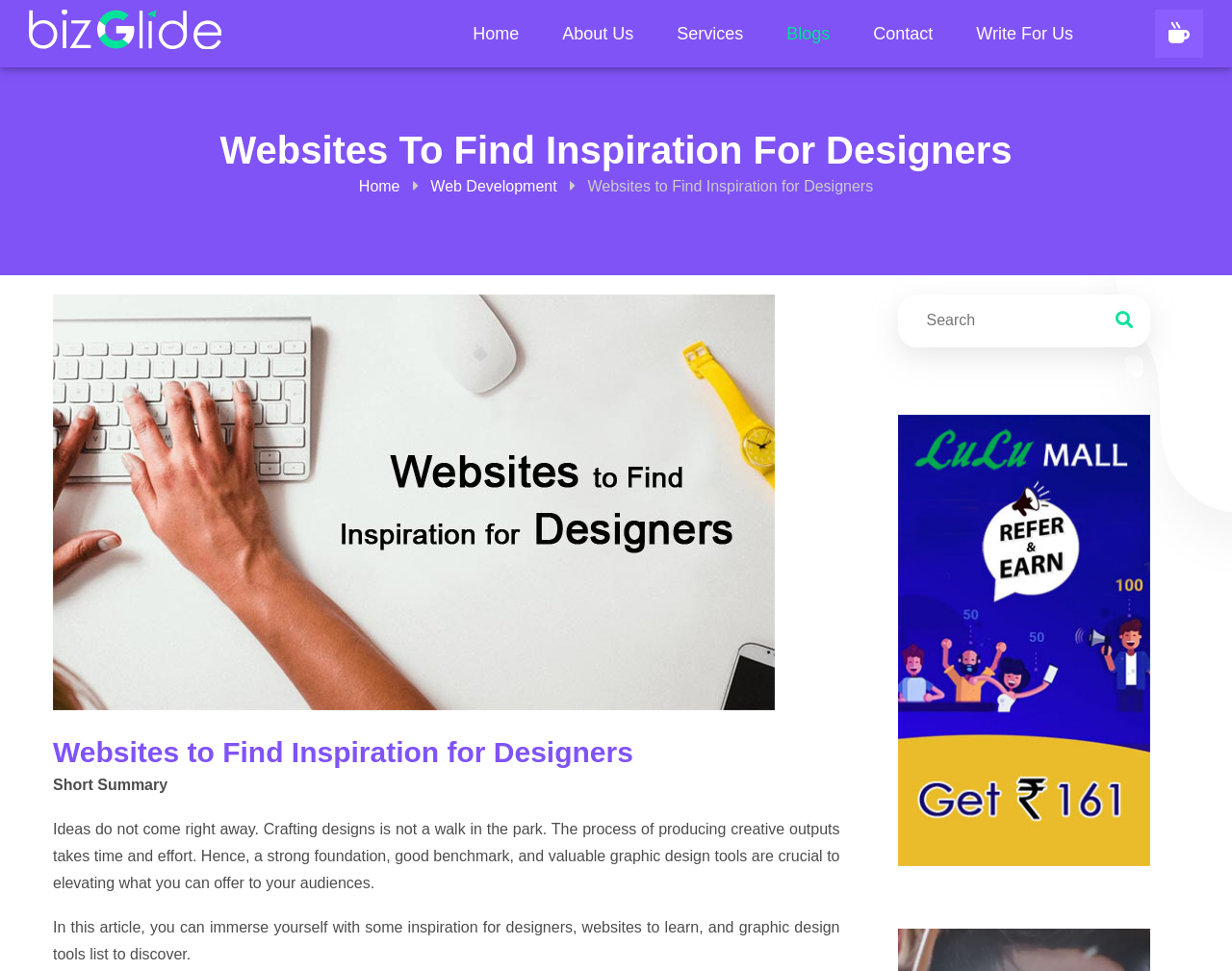Identify the bounding box coordinates of the clickable region required to complete the instruction: "Click the coffee with us button". The coordinates should be given as four float numbers within the range of 0 and 1, i.e., [left, top, right, bottom].

[0.938, 0.01, 0.977, 0.059]